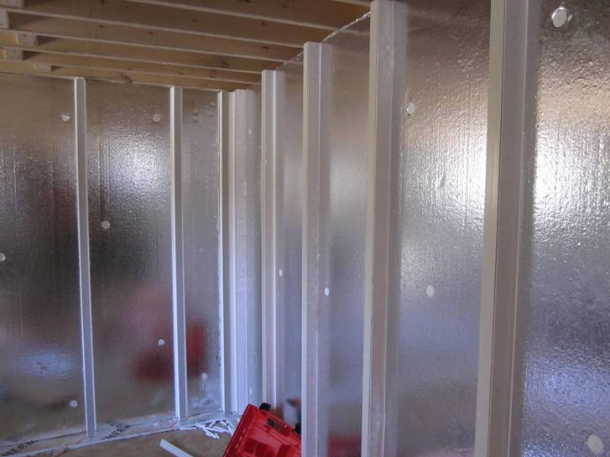What is the purpose of the insulation material?
Craft a detailed and extensive response to the question.

The question inquires about the purpose of the clear insulating material used in the wall panels. According to the caption, this type of insulation is likely part of an energy-efficient building strategy, highlighting the trend towards innovative insulation solutions.